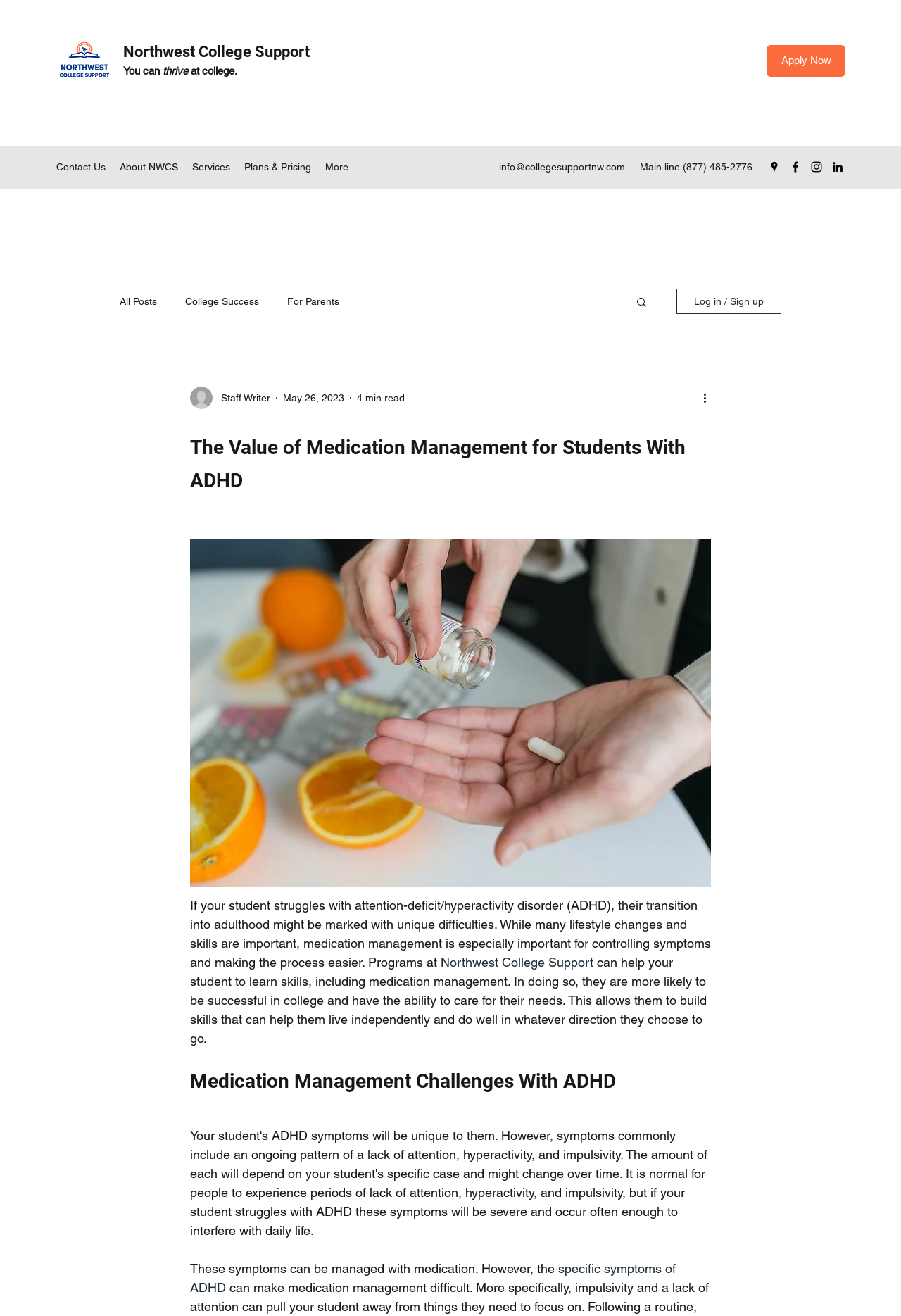What is the contact email of the organization?
Give a one-word or short phrase answer based on the image.

info@collegesupportnw.com